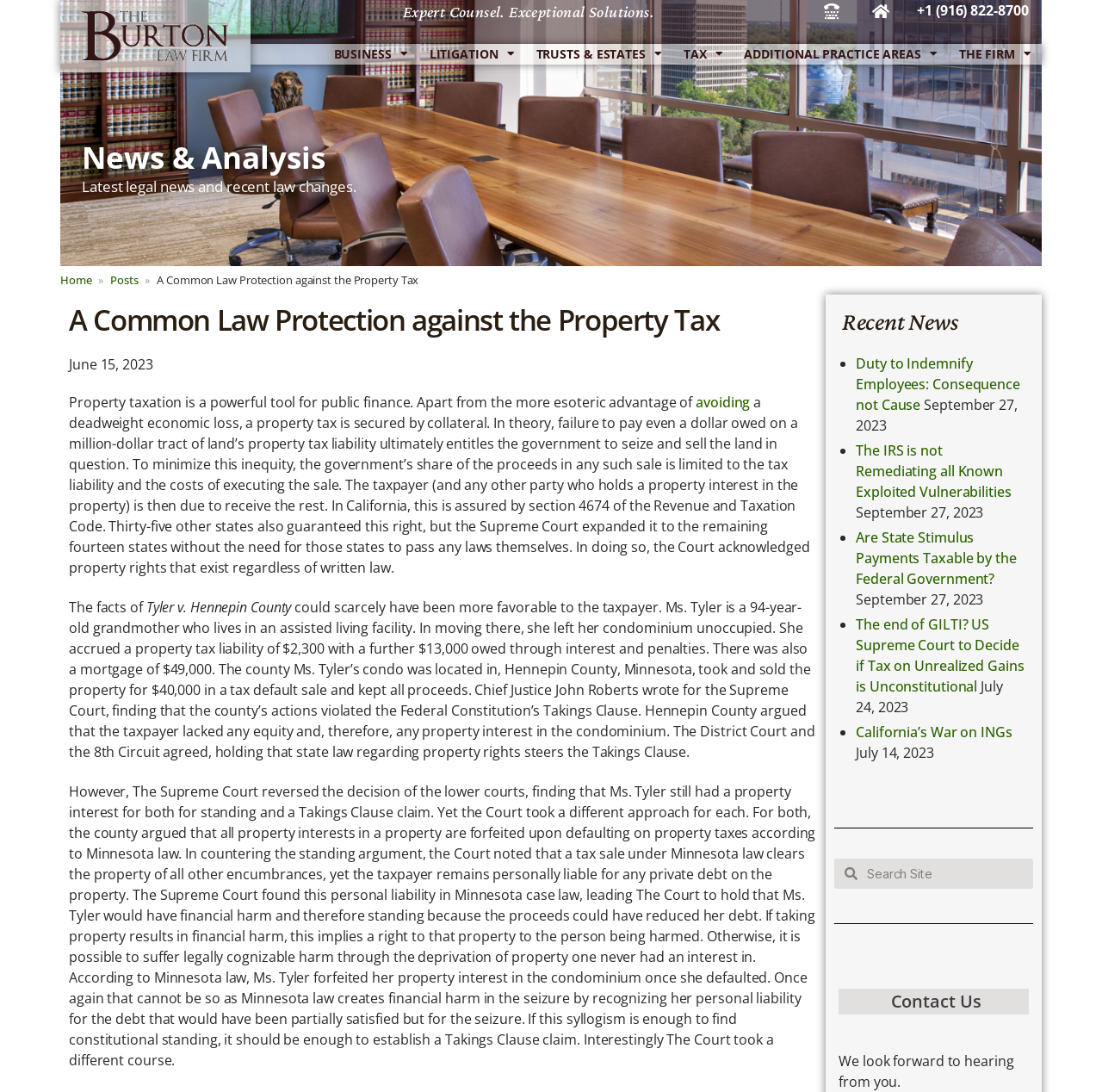How many practice areas are listed in the menu?
Using the information from the image, give a concise answer in one word or a short phrase.

6